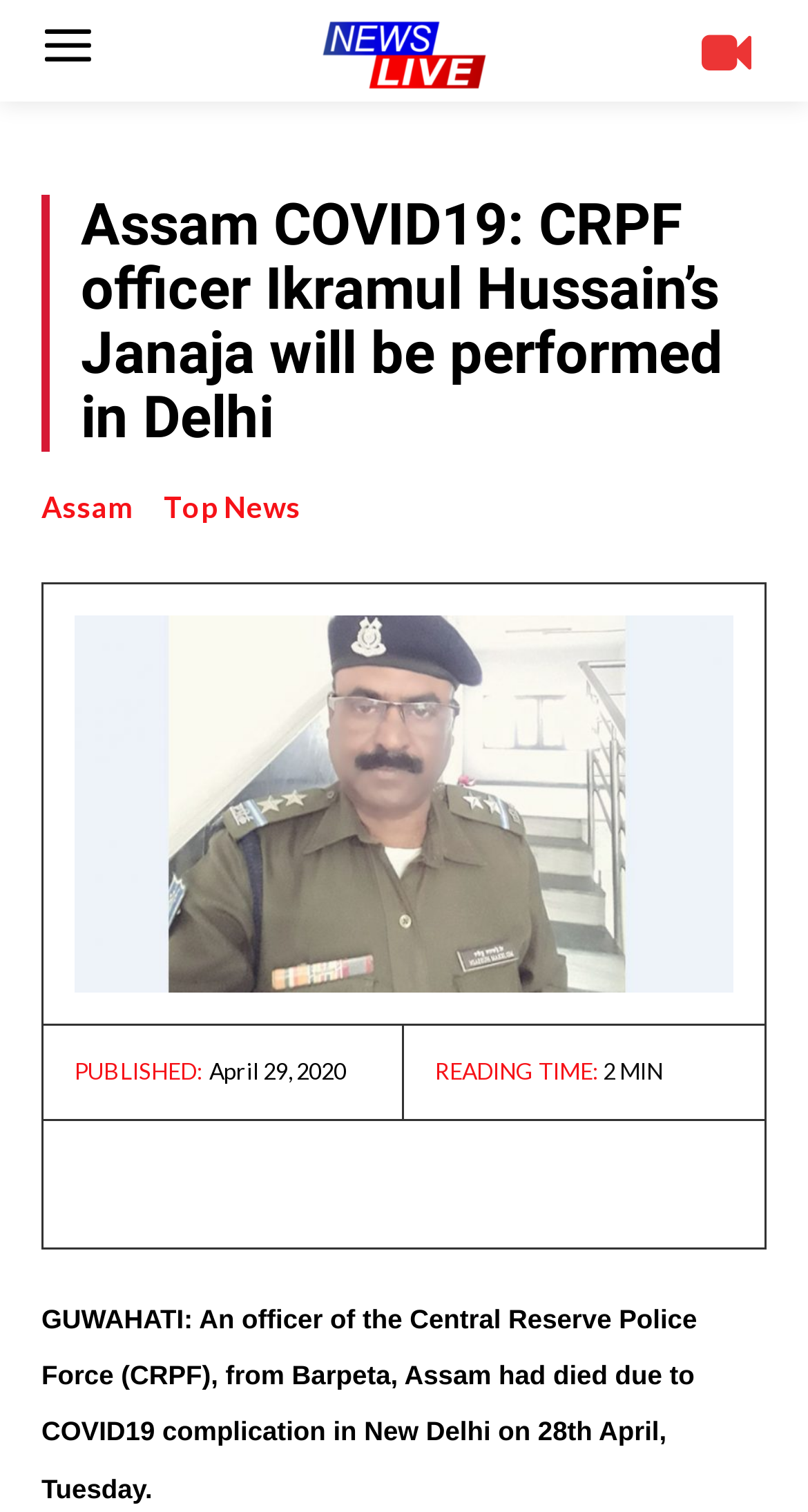What is the reading time of the article?
Analyze the image and deliver a detailed answer to the question.

The reading time of the article can be found in the reading time section, which displays 'READING TIME: MIN'.